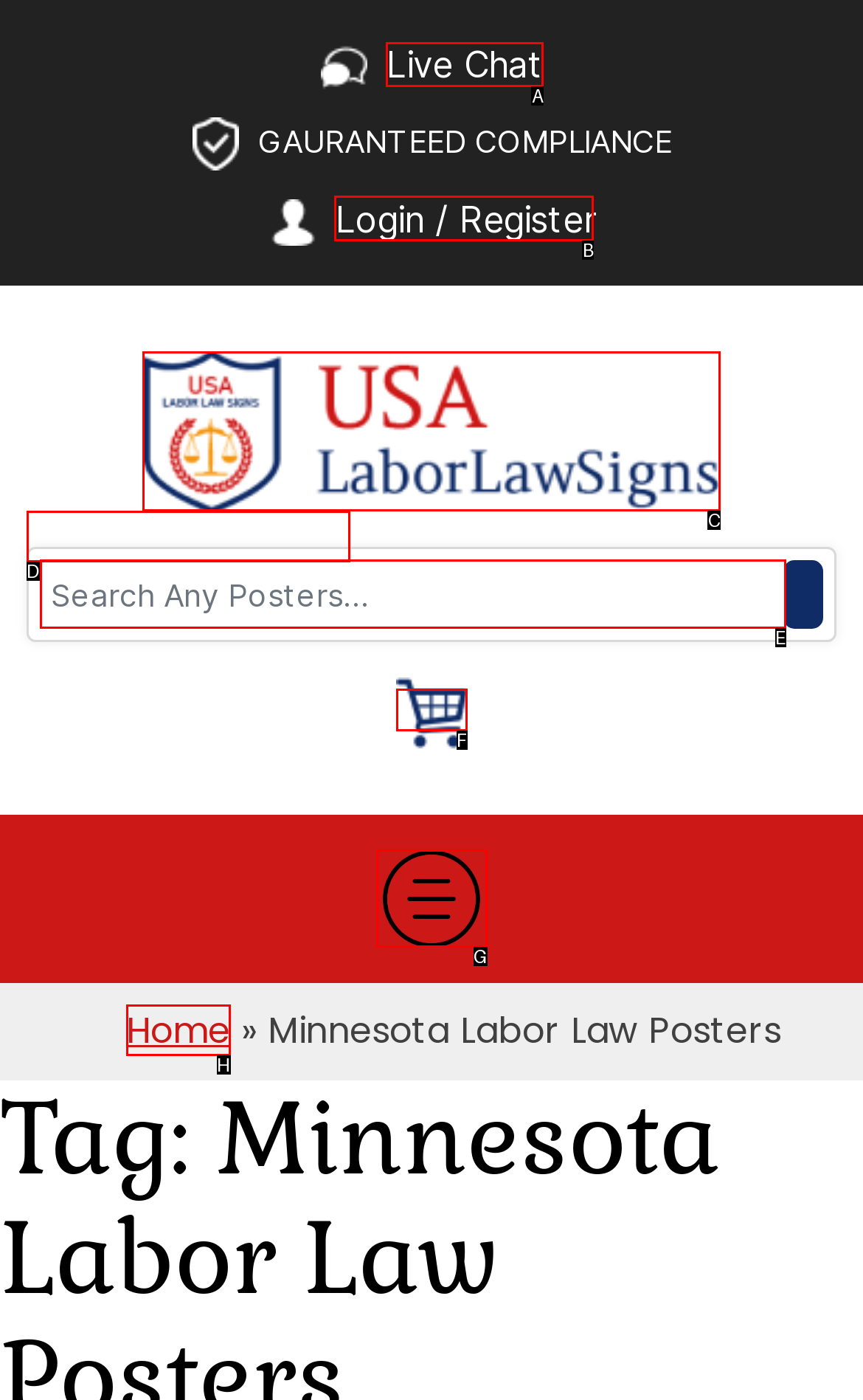Which HTML element should be clicked to fulfill the following task: login or register?
Reply with the letter of the appropriate option from the choices given.

B